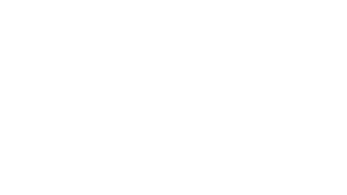Elaborate on all the key elements and details present in the image.

The image showcases a project by Balcon Royal Inc., highlighting their expertise in balcony renovation and installation. It captures a visually appealing arrangement of balconies, illustrating the quality craftsmanship synonymous with their services. This depiction emphasizes the company’s specialization in transforming outdoor spaces, ensuring both aesthetic appeal and functionality. The overall presentation aligns with Balcon Royal's commitment to customer satisfaction and delivering dream balconies, effectively communicating their role as leading specialists in the Montreal area for balcony-related renovations.